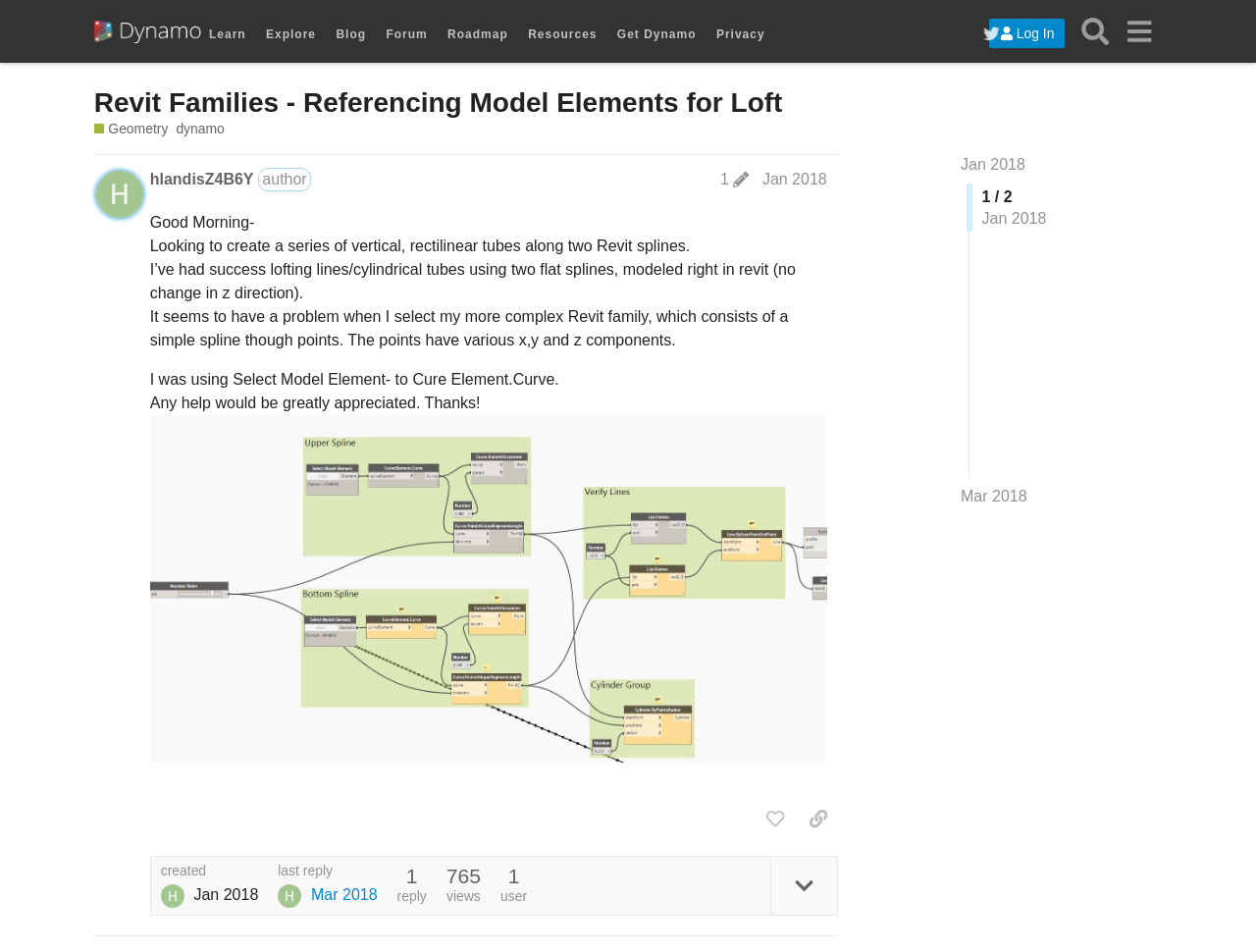Please answer the following question using a single word or phrase: 
What is the topic of the post?

Revit Families